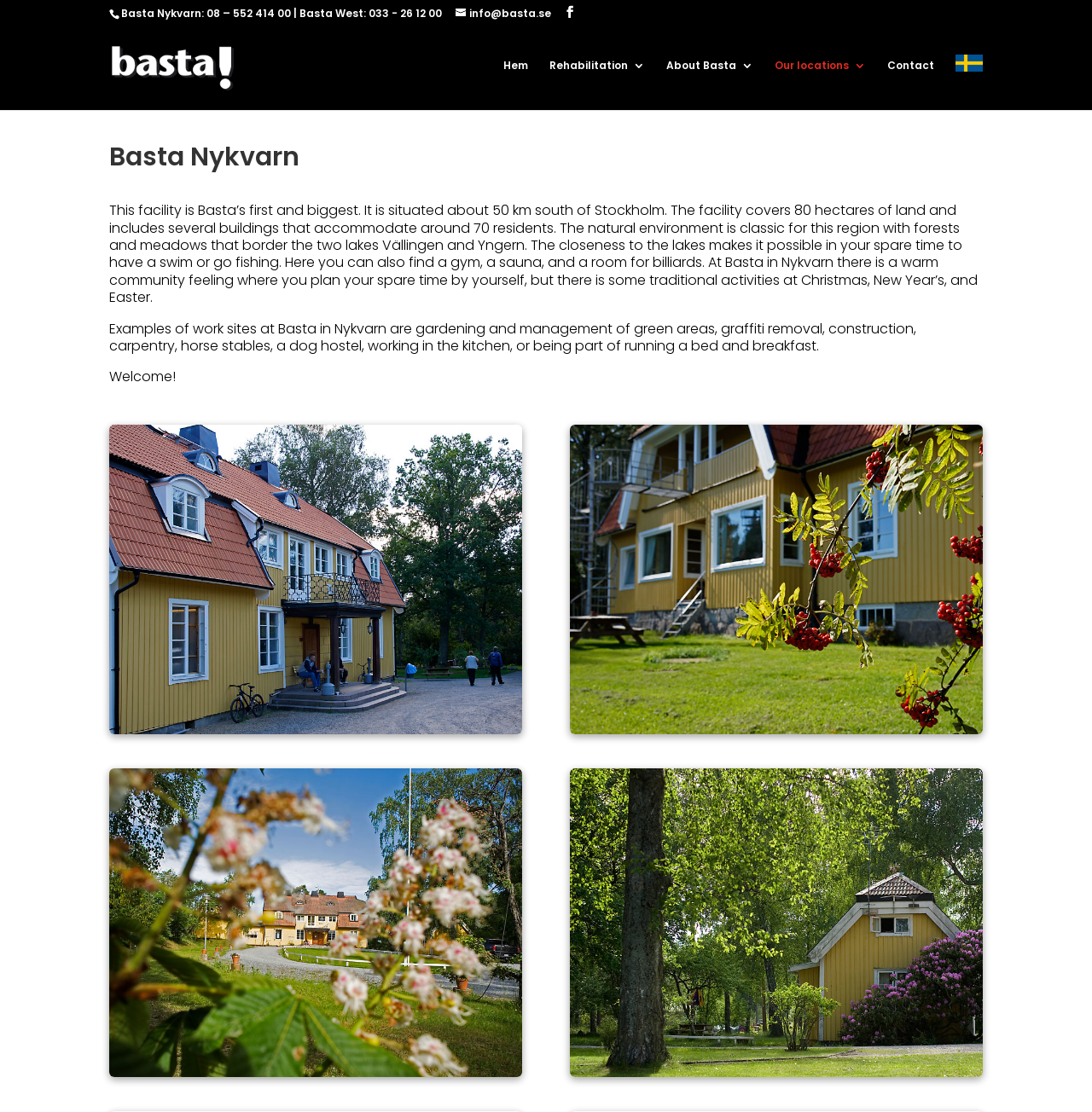Identify the bounding box coordinates of the section to be clicked to complete the task described by the following instruction: "Get more information about Rehabilitation". The coordinates should be four float numbers between 0 and 1, formatted as [left, top, right, bottom].

[0.503, 0.054, 0.591, 0.09]